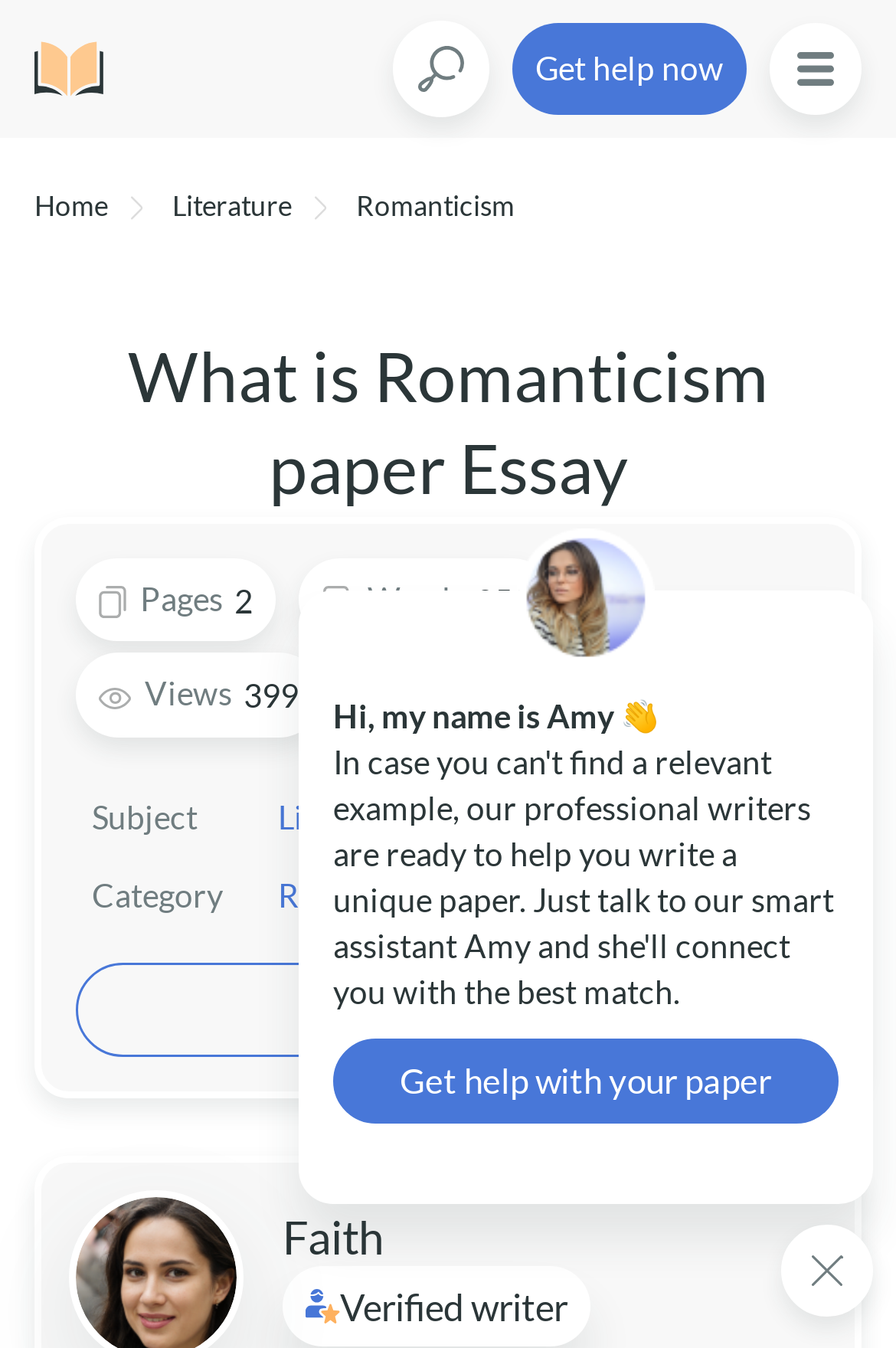Determine the bounding box for the UI element as described: "Cite". The coordinates should be represented as four float numbers between 0 and 1, formatted as [left, top, right, bottom].

[0.085, 0.714, 0.915, 0.784]